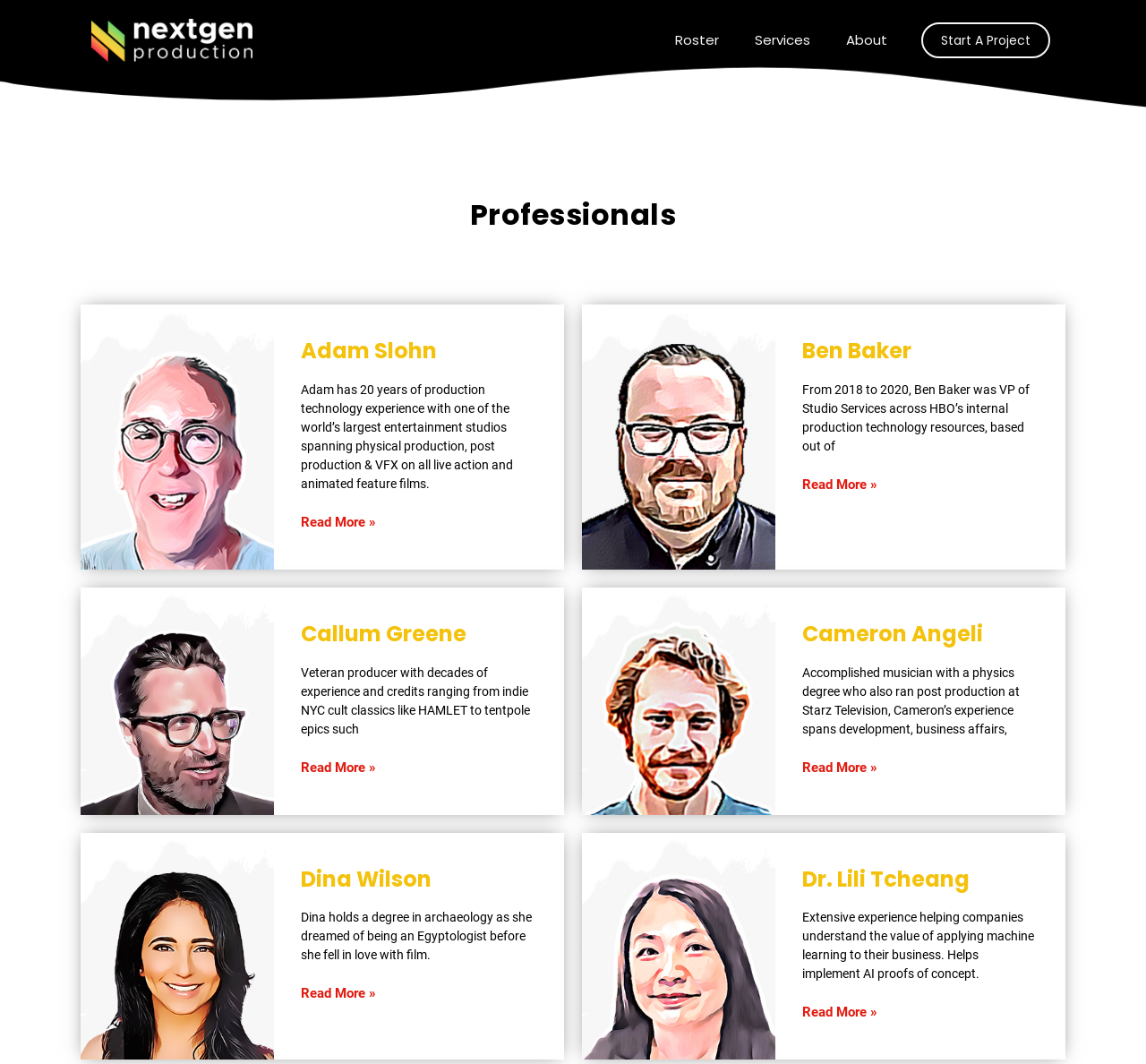Locate the UI element described as follows: "Services". Return the bounding box coordinates as four float numbers between 0 and 1 in the order [left, top, right, bottom].

[0.643, 0.019, 0.723, 0.056]